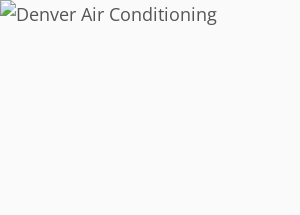Explain the image thoroughly, highlighting all key elements.

The image titled "Denver Air Conditioning" features a visual representation related to the topic of air conditioning in Denver. It is likely an illustration or photograph that highlights aspects of air conditioning systems, possibly showcasing modern technology or promoting cooling solutions relevant to the Denver area. This image accompanies a section discussing the top heating and air conditioning trends, emphasizing the integration of smart technology and efficiency in HVAC systems. The surrounding text suggests a focus on current advancements in the industry and their implications for home and business owners.